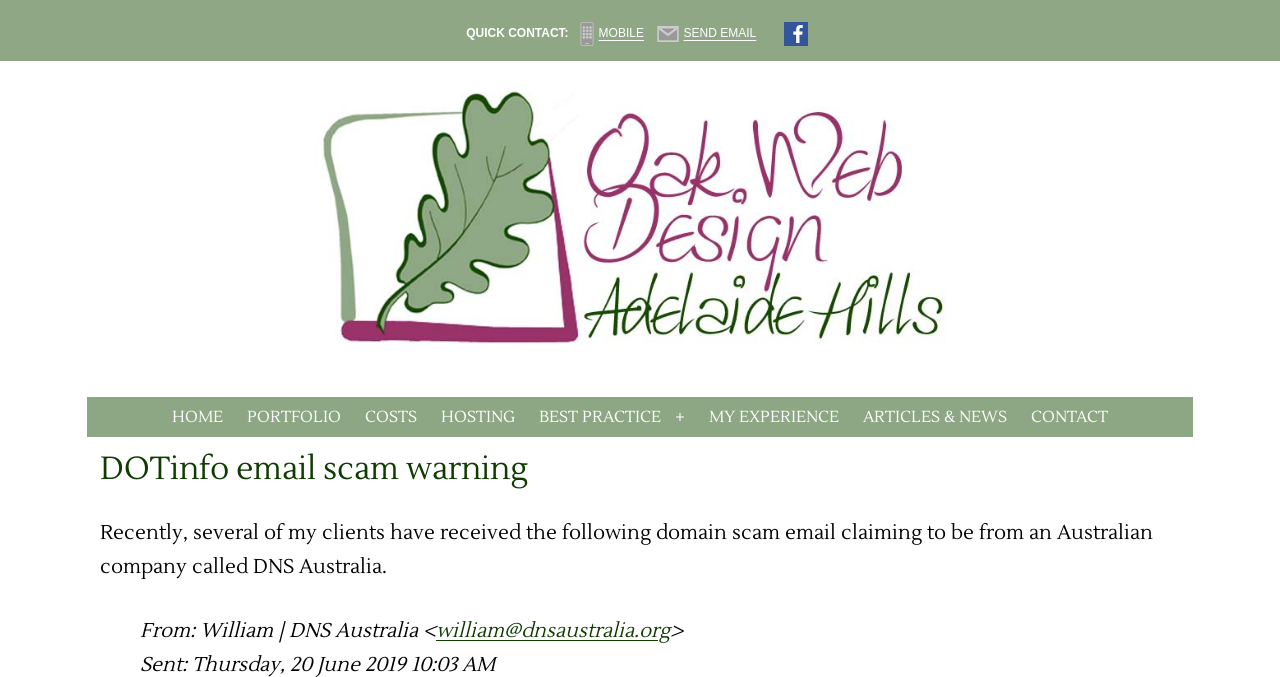Explain the features and main sections of the webpage comprehensively.

This webpage is about an email scam warning from Oak Web Design Adelaide Hills. At the top, there is a quick contact section with links to a cell phone number, email, and Facebook, each accompanied by a small icon. Below this section, there is a large logo of Oak Web Design Adelaide Hills with a link to the company's website.

On the left side, there is a primary navigation menu with links to various pages, including Home, Portfolio, Costs, Hosting, Best Practice, My Experience, Articles & News, and Contact. The menu is expandable, and when expanded, it takes up most of the left side of the page.

The main content of the page is a warning about a domain scam email claiming to be from an Australian company called DNS Australia. The warning is written in a paragraph and includes the sender's email address, which is a link. The text explains that several clients have received this scam email.